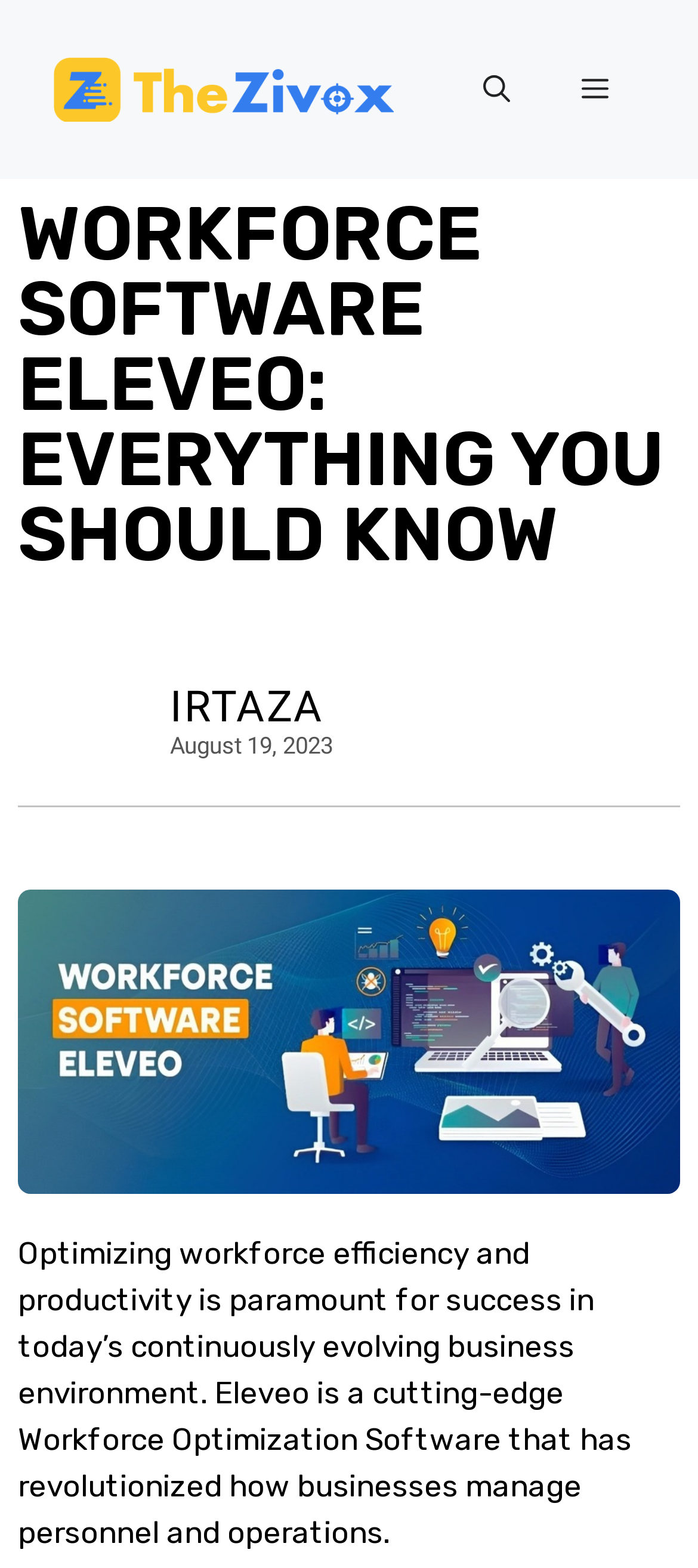Extract the primary header of the webpage and generate its text.

WORKFORCE SOFTWARE ELEVEO: EVERYTHING YOU SHOULD KNOW